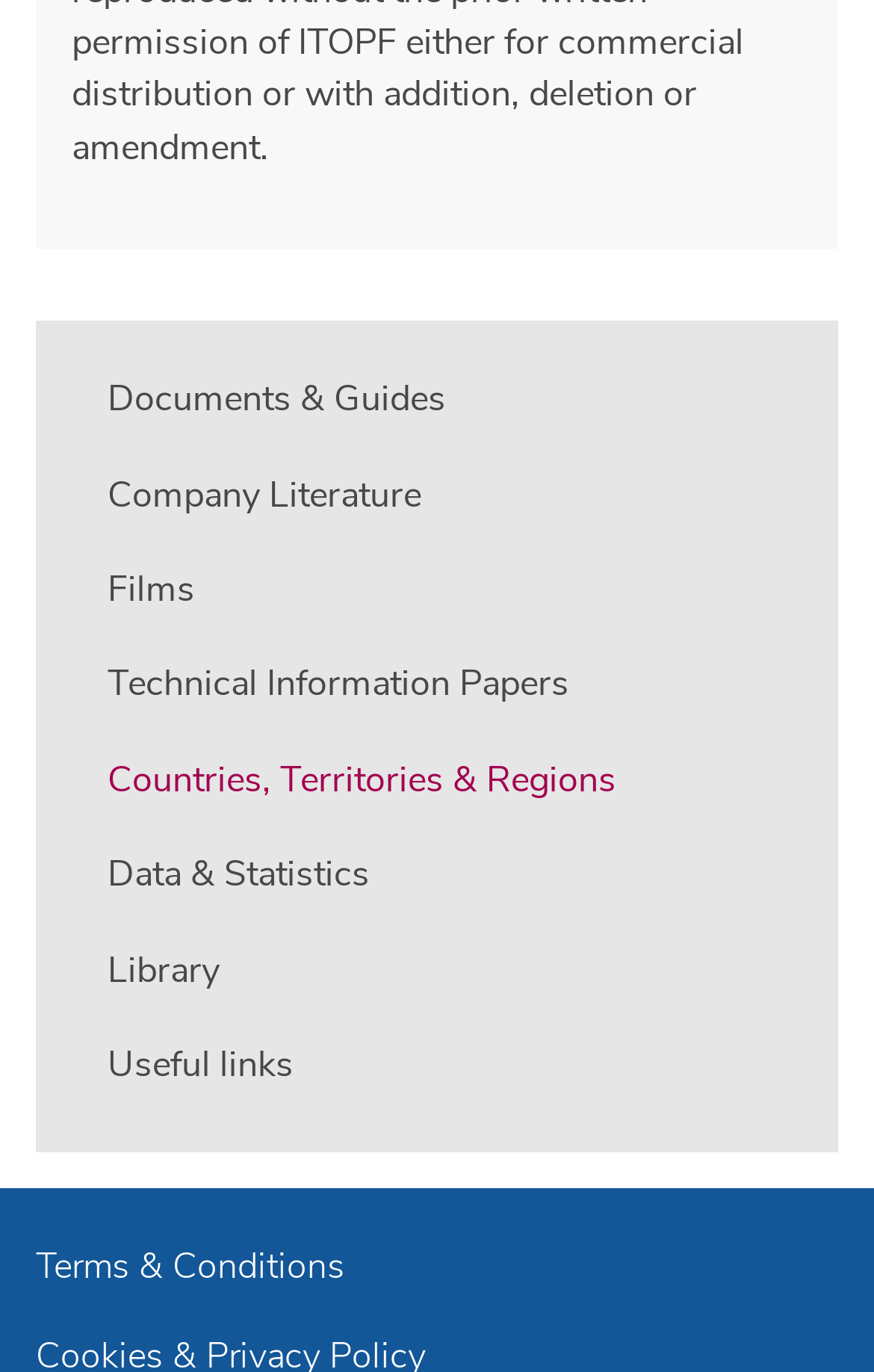What is the last link on the webpage?
Please provide a single word or phrase answer based on the image.

Useful links